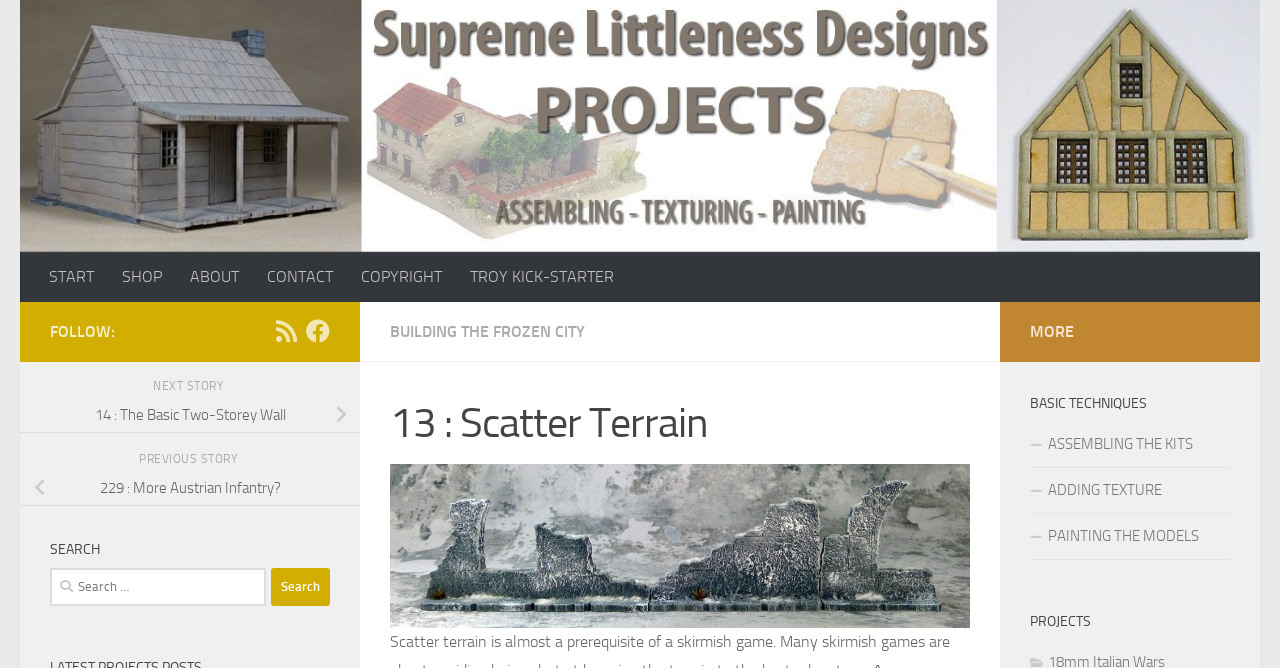What is the last link in the navigation menu?
Answer with a single word or phrase by referring to the visual content.

COPYRIGHT